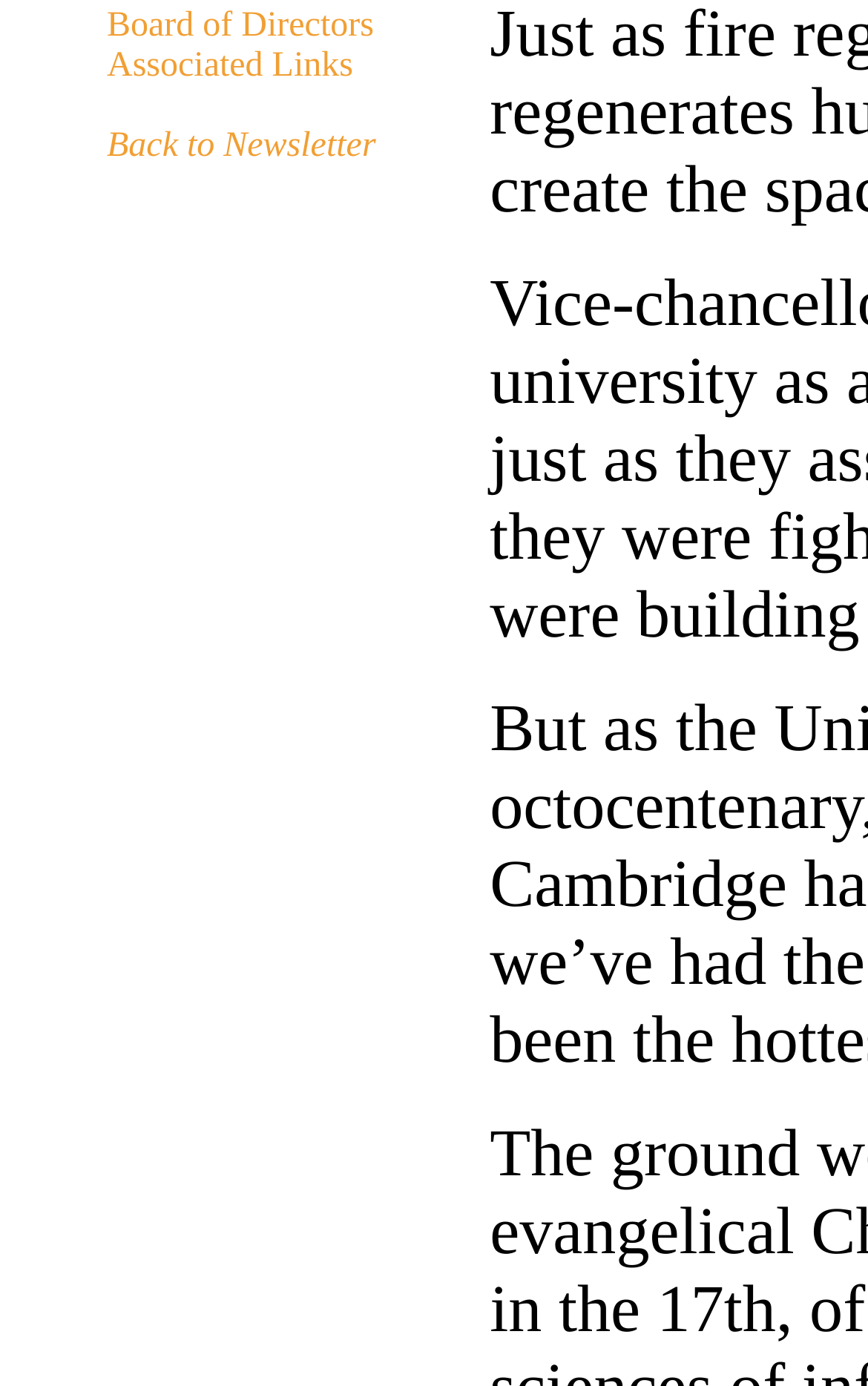Provide the bounding box coordinates of the UI element this sentence describes: "Board of Directors".

[0.123, 0.005, 0.431, 0.032]